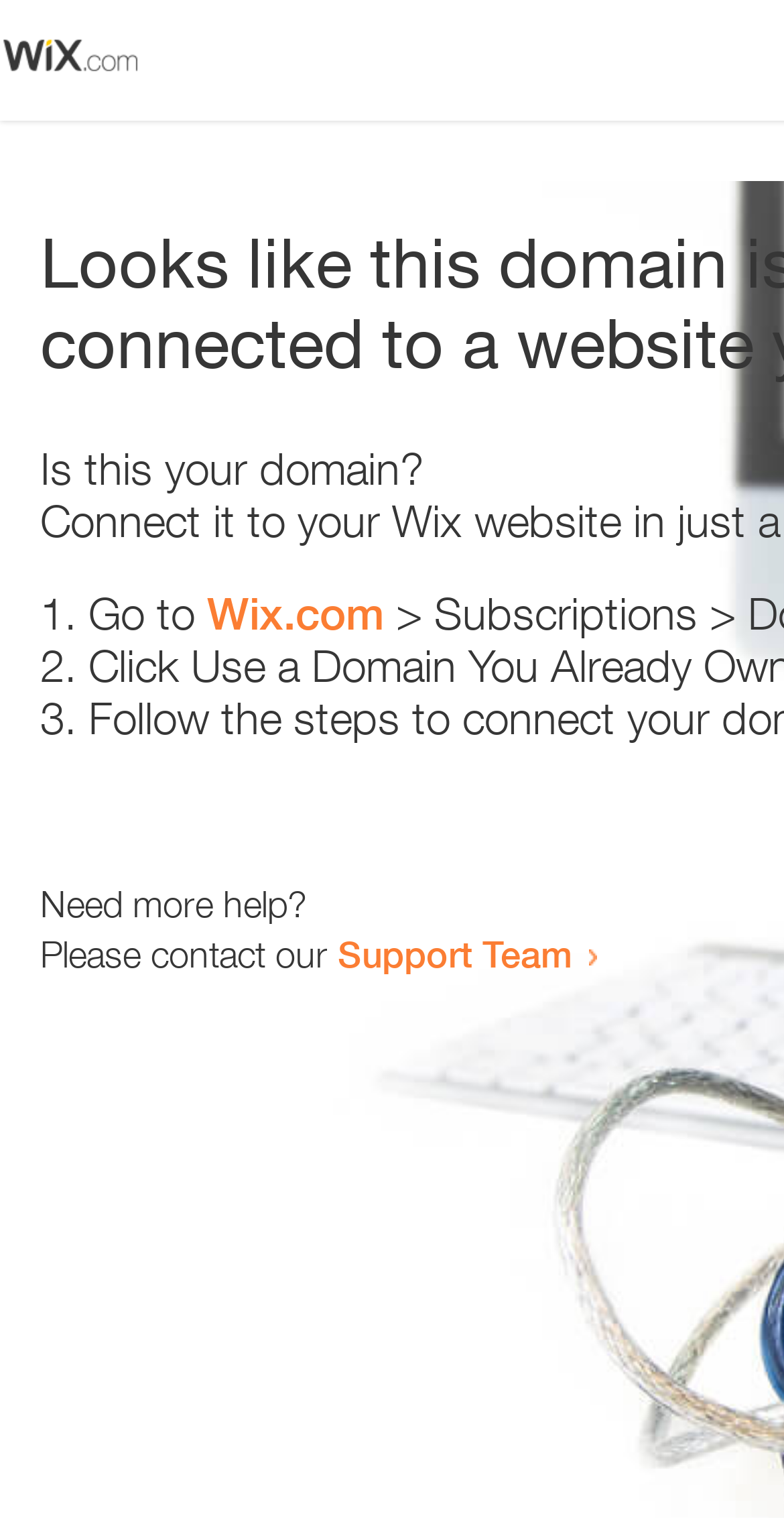Provide a thorough description of the webpage you see.

The webpage appears to be an error page, with a small image at the top left corner. Below the image, there is a question "Is this your domain?" in a prominent position. 

To the right of the question, there is a numbered list with three items. The first item starts with "1." and suggests going to "Wix.com". The second item starts with "2." and the third item starts with "3.", but their contents are not specified. 

Below the list, there is a section that offers help. It starts with the question "Need more help?" and provides a contact option, "Please contact our Support Team", which is a clickable link.